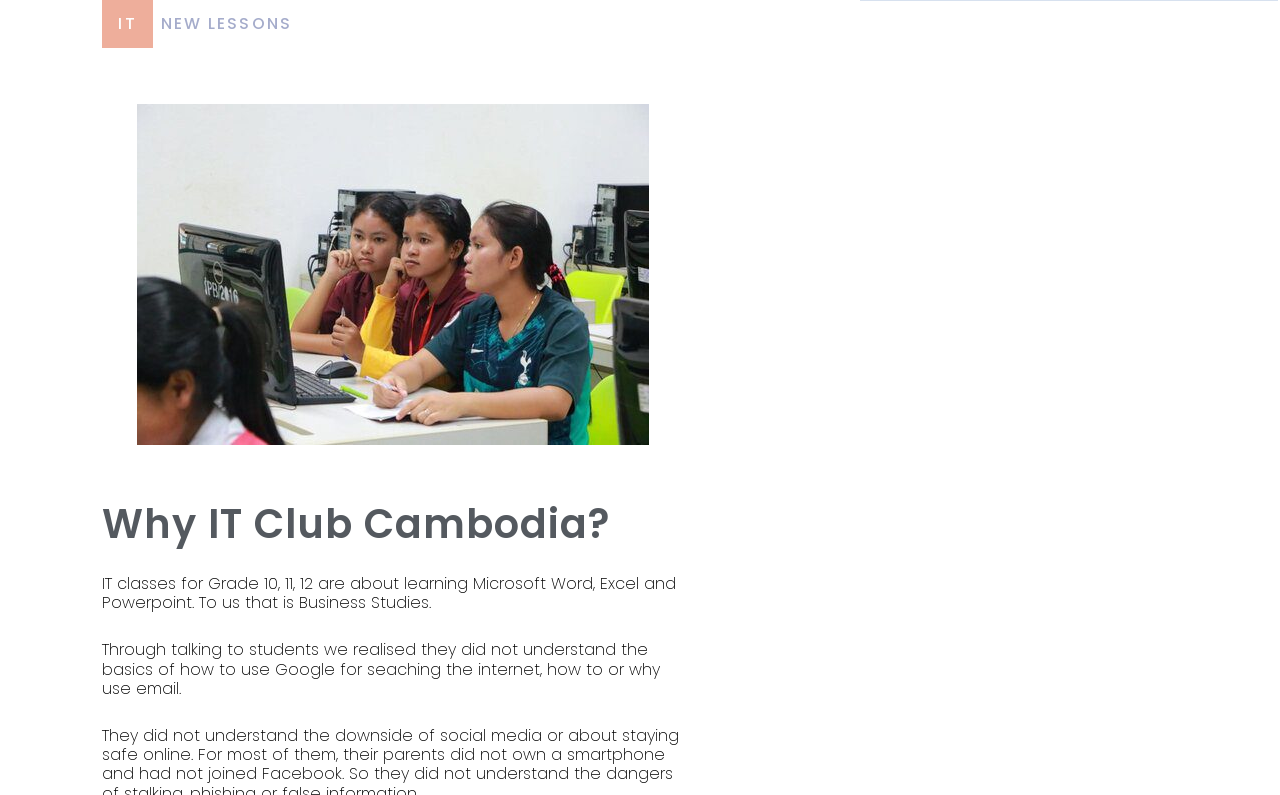What is IT Club Cambodia about?
Carefully analyze the image and provide a detailed answer to the question.

Based on the webpage content, IT Club Cambodia is about learning Microsoft Word, Excel, and Powerpoint, which is considered as Business Studies. This is mentioned in the StaticText element with the text 'IT classes for Grade 10, 11, 12 are about learning Microsoft Word, Excel and Powerpoint. To us that is Business Studies.'